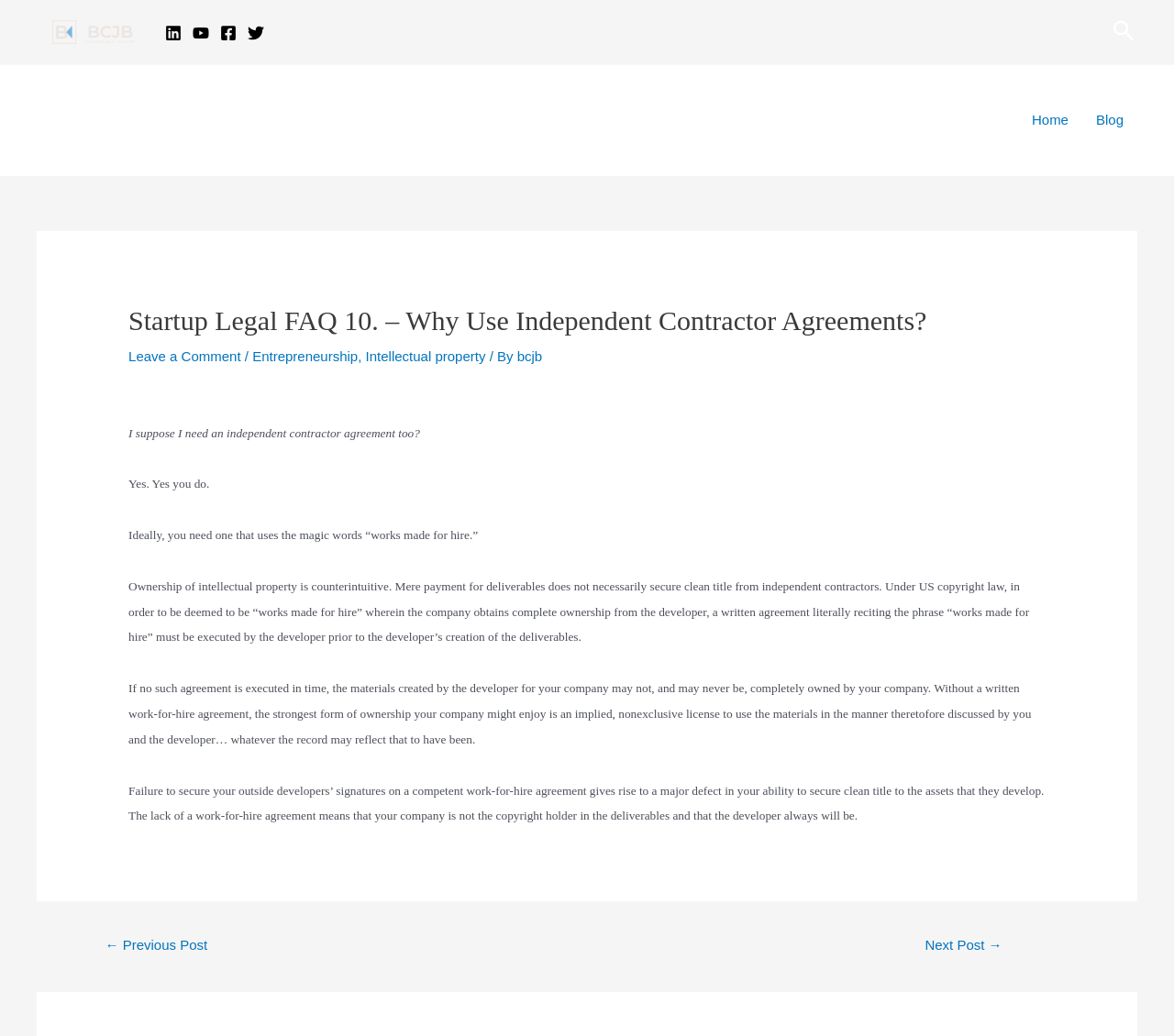Locate the bounding box coordinates of the element you need to click to accomplish the task described by this instruction: "Click on the 'Leave a Comment' link".

[0.109, 0.336, 0.205, 0.351]